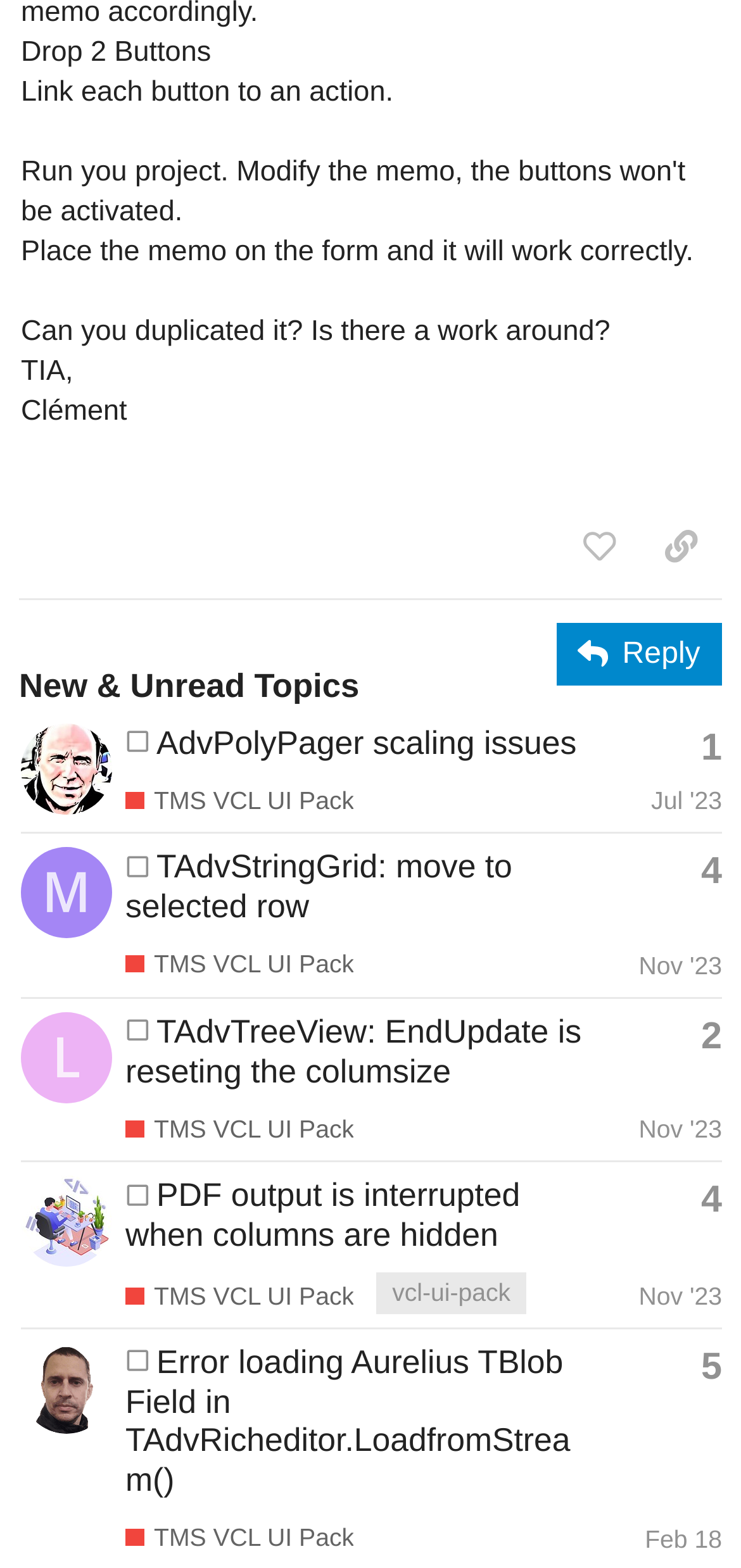Determine the bounding box coordinates for the area that should be clicked to carry out the following instruction: "Like this post".

[0.753, 0.326, 0.864, 0.372]